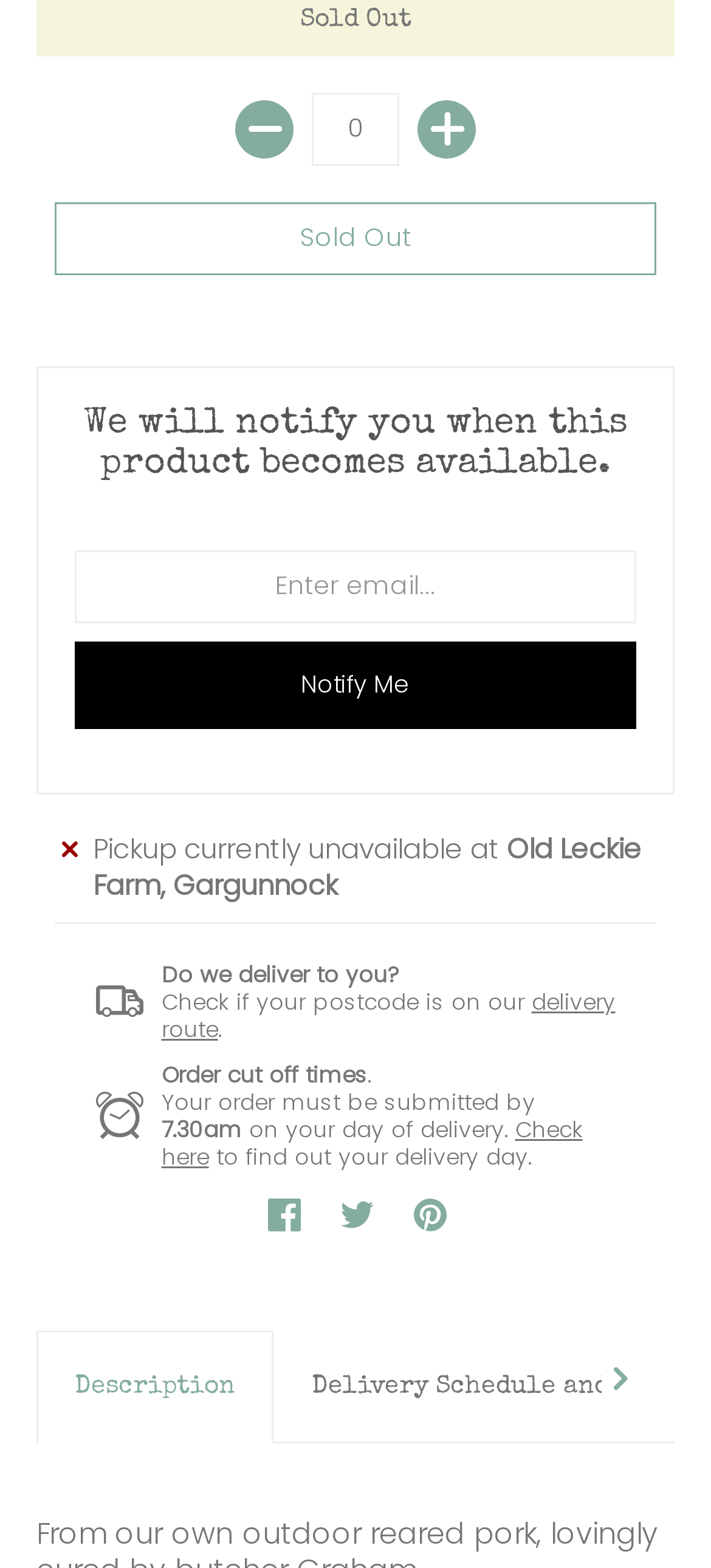Use one word or a short phrase to answer the question provided: 
What is the delivery status at Old Leckie Farm, Gargunnock?

Unvailable